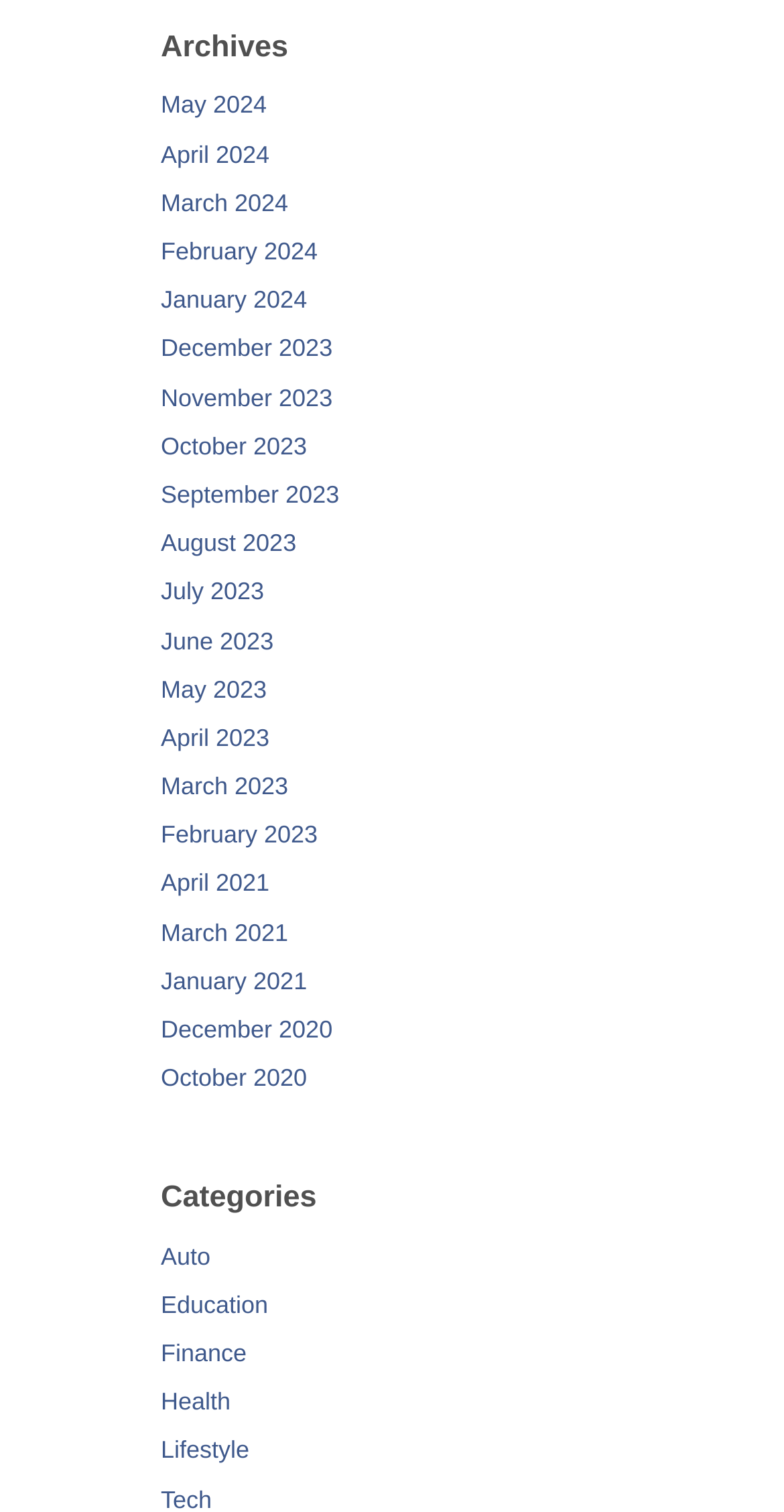Determine the bounding box for the UI element described here: "October 2023".

[0.205, 0.286, 0.392, 0.304]